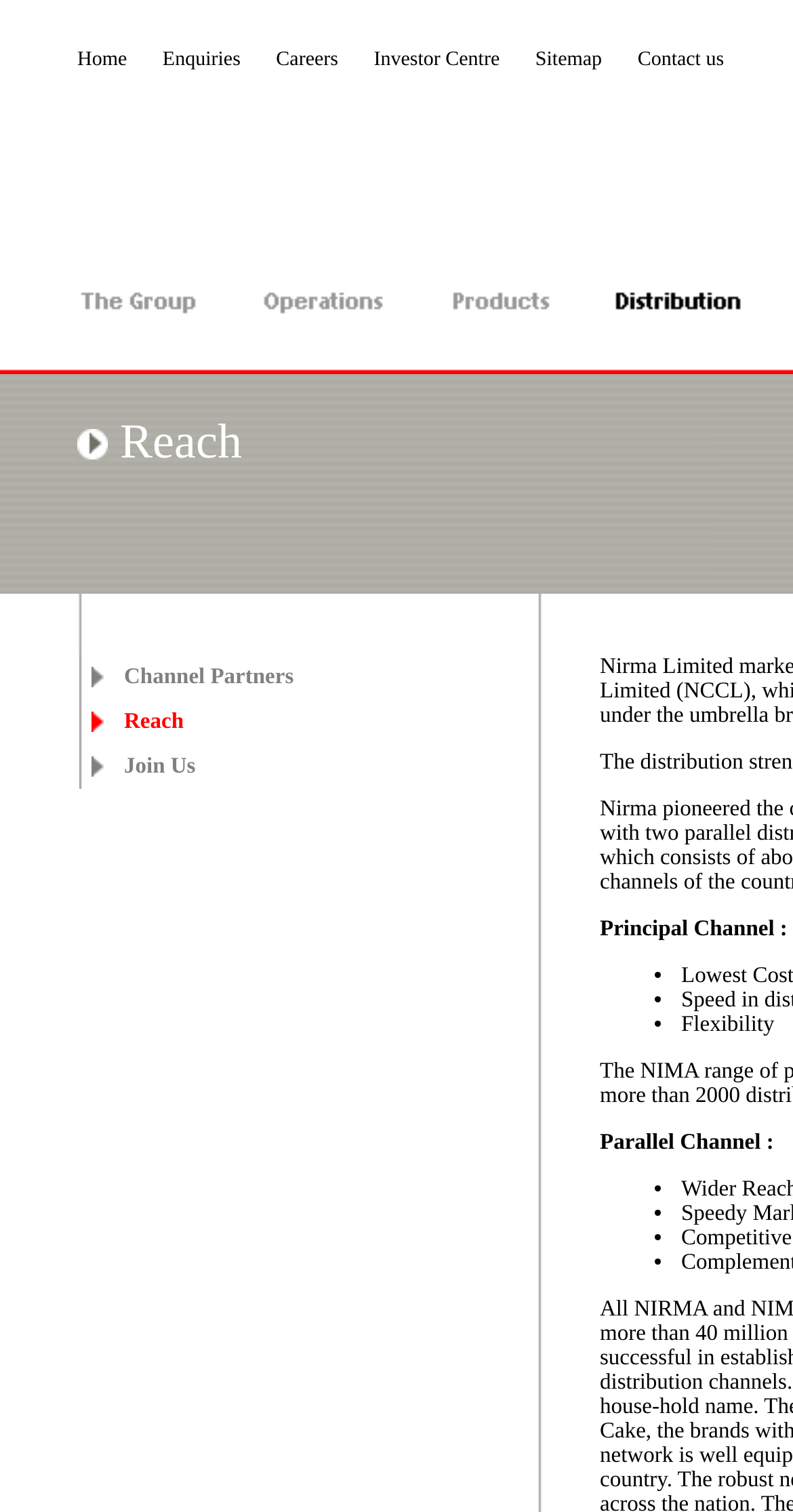Determine the bounding box for the UI element described here: "Home".

[0.097, 0.032, 0.16, 0.047]